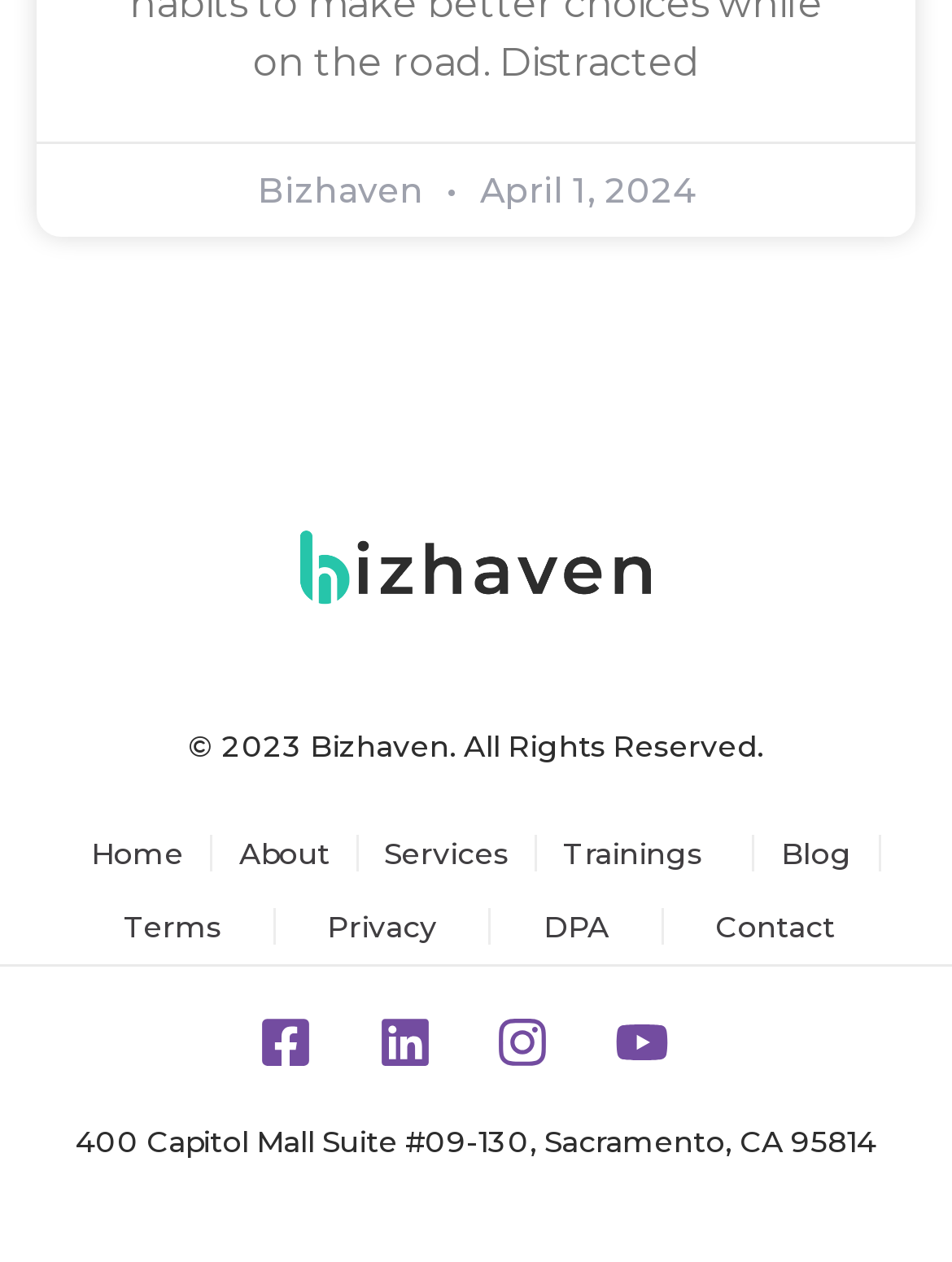Can you determine the bounding box coordinates of the area that needs to be clicked to fulfill the following instruction: "visit the blog"?

[0.8, 0.647, 0.916, 0.705]